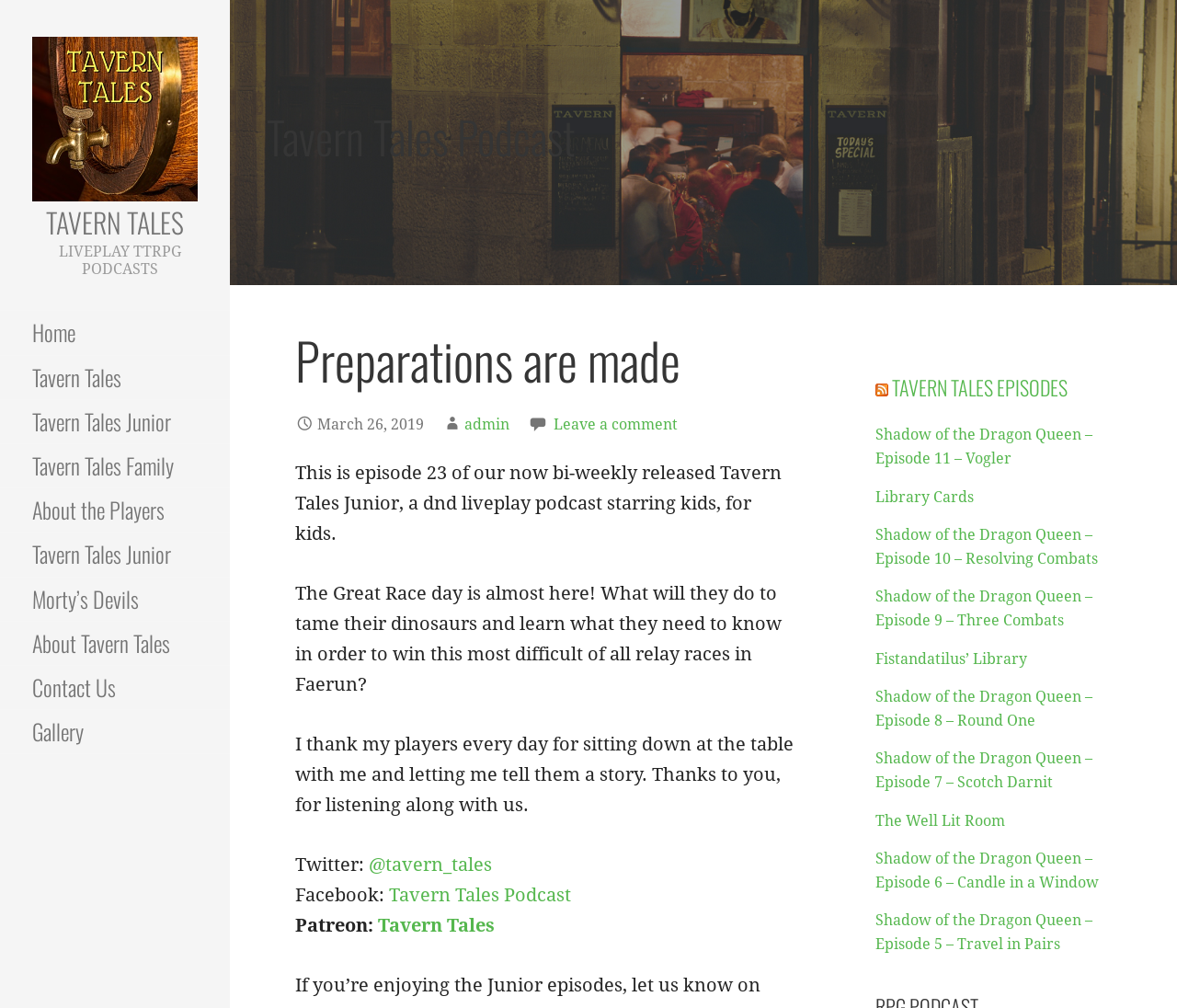Find the bounding box coordinates of the area that needs to be clicked in order to achieve the following instruction: "Search for something". The coordinates should be specified as four float numbers between 0 and 1, i.e., [left, top, right, bottom].

None